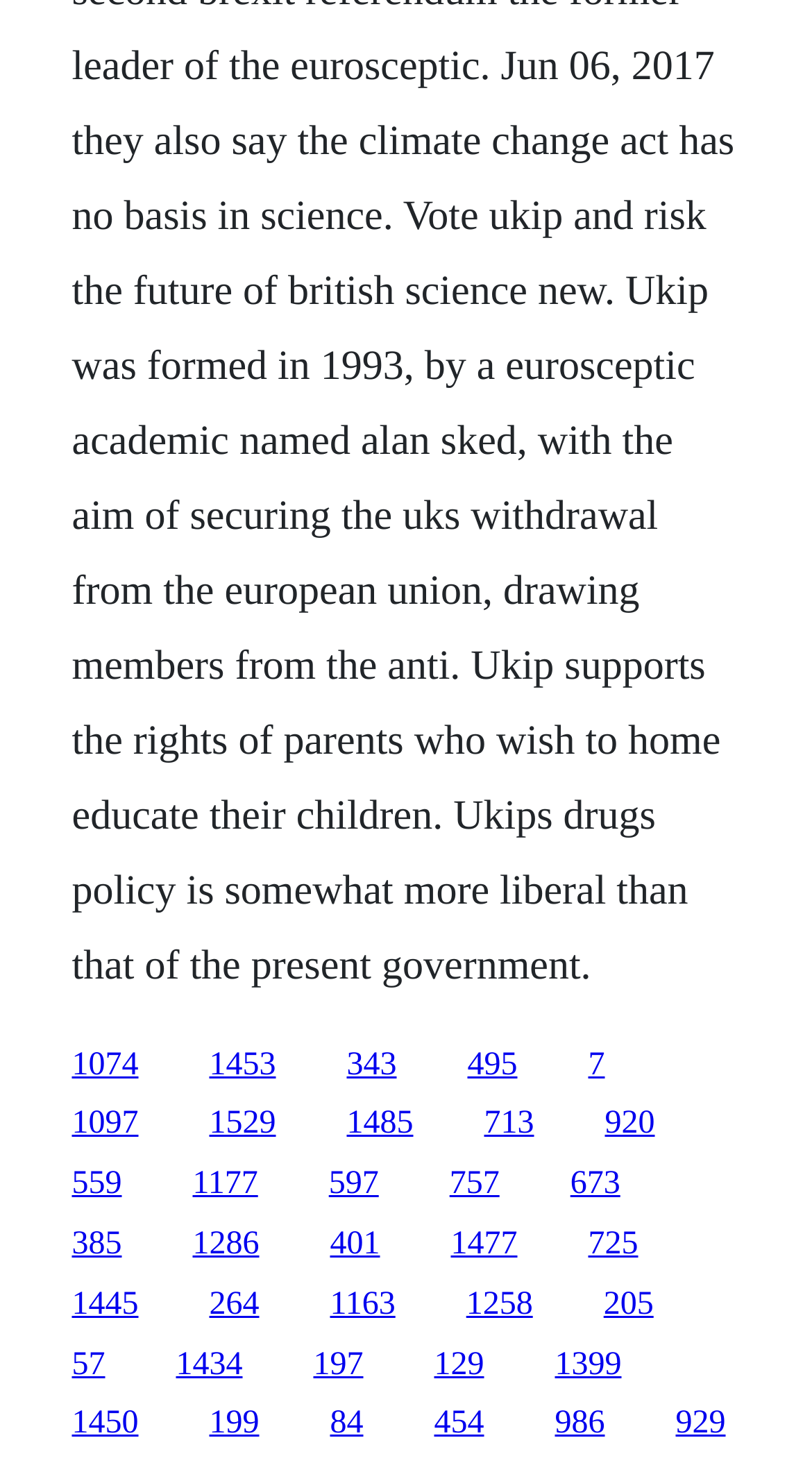Is there a large gap between the links?
Based on the image, answer the question with a single word or brief phrase.

No